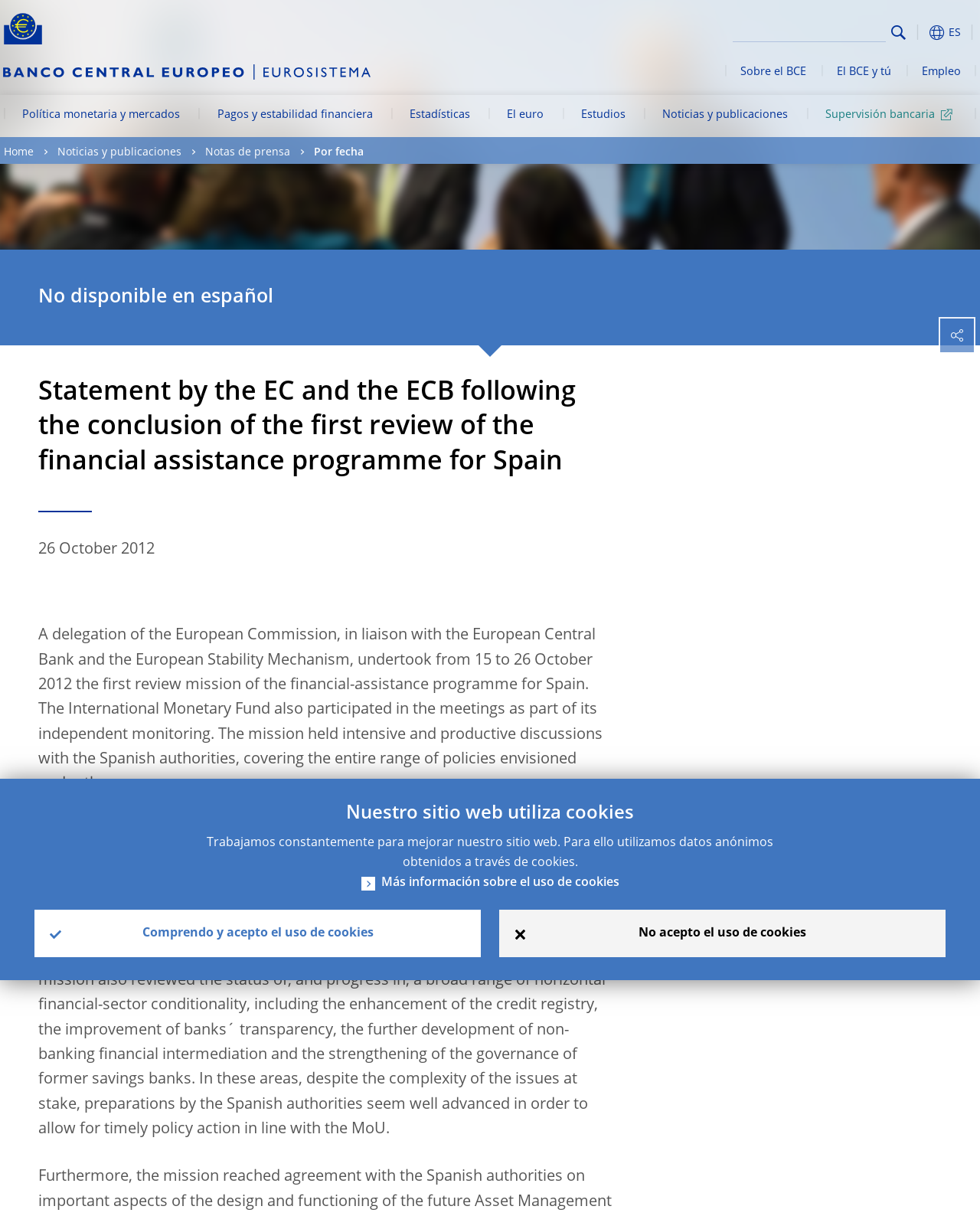Determine the coordinates of the bounding box that should be clicked to complete the instruction: "Go to the home page". The coordinates should be represented by four float numbers between 0 and 1: [left, top, right, bottom].

[0.004, 0.121, 0.034, 0.13]